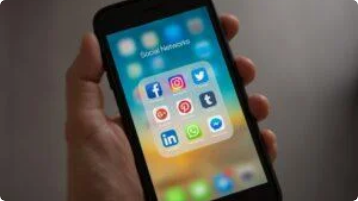Describe all elements and aspects of the image.

The image depicts a close-up view of a smartphone held in a hand, showcasing a neatly organized folder labeled "Social Networks." The folder prominently displays various social media icons, including those for Facebook, Twitter, Instagram, Pinterest, Tumblr, LinkedIn, Reddit, and WhatsApp. This visual representation emphasizes the integration of social media into daily life, illustrating the diverse platforms available for connection and sharing. The background is softly blurred, highlighting the device and its contents, reflecting the modern digital landscape where social interaction often occurs online.